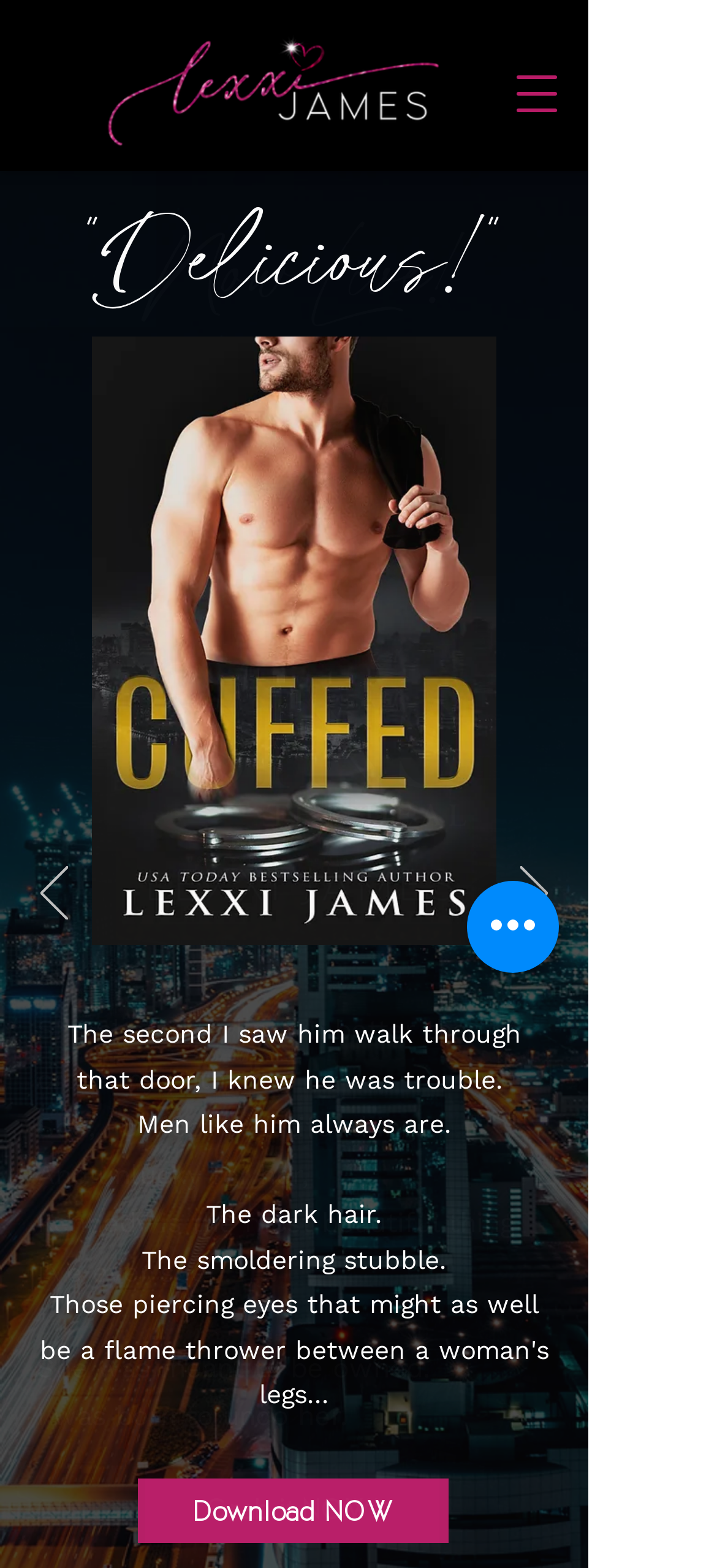Reply to the question with a single word or phrase:
What is the title of the book being promoted?

Cuffed